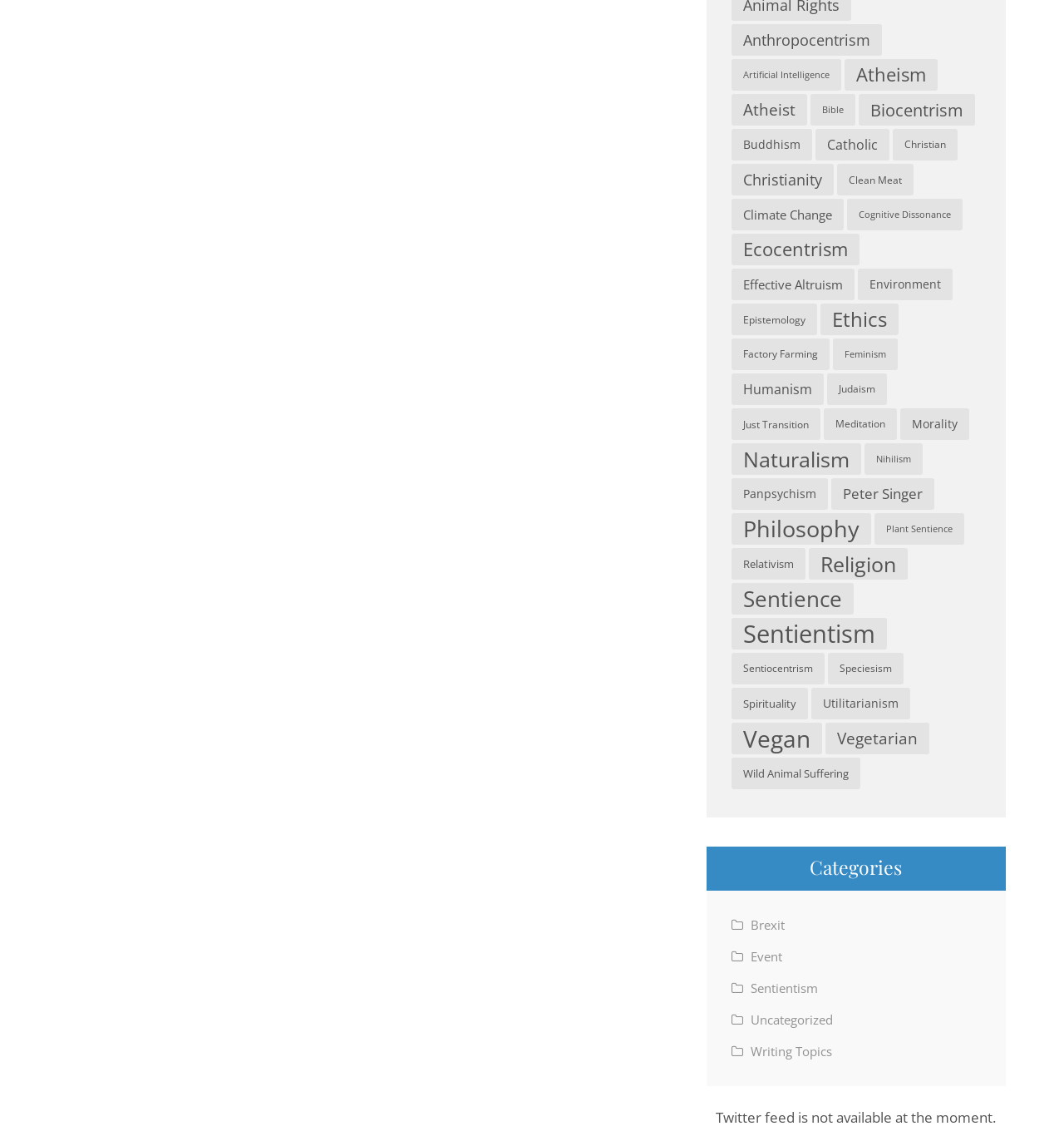Bounding box coordinates are specified in the format (top-left x, top-left y, bottom-right x, bottom-right y). All values are floating point numbers bounded between 0 and 1. Please provide the bounding box coordinate of the region this sentence describes: Wild Animal Suffering

[0.688, 0.664, 0.809, 0.692]